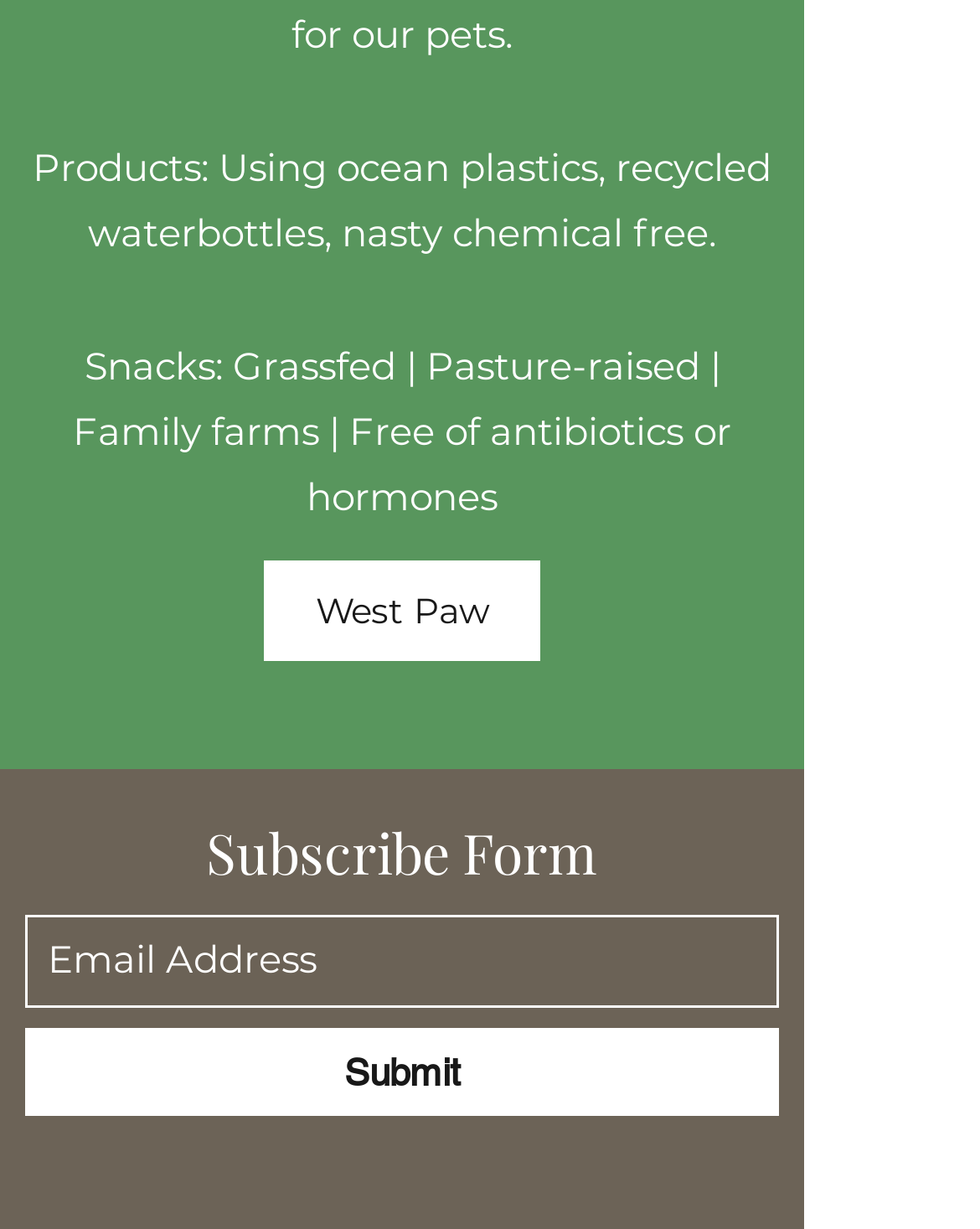Determine the bounding box coordinates for the HTML element mentioned in the following description: "Submit". The coordinates should be a list of four floats ranging from 0 to 1, represented as [left, top, right, bottom].

[0.026, 0.837, 0.795, 0.909]